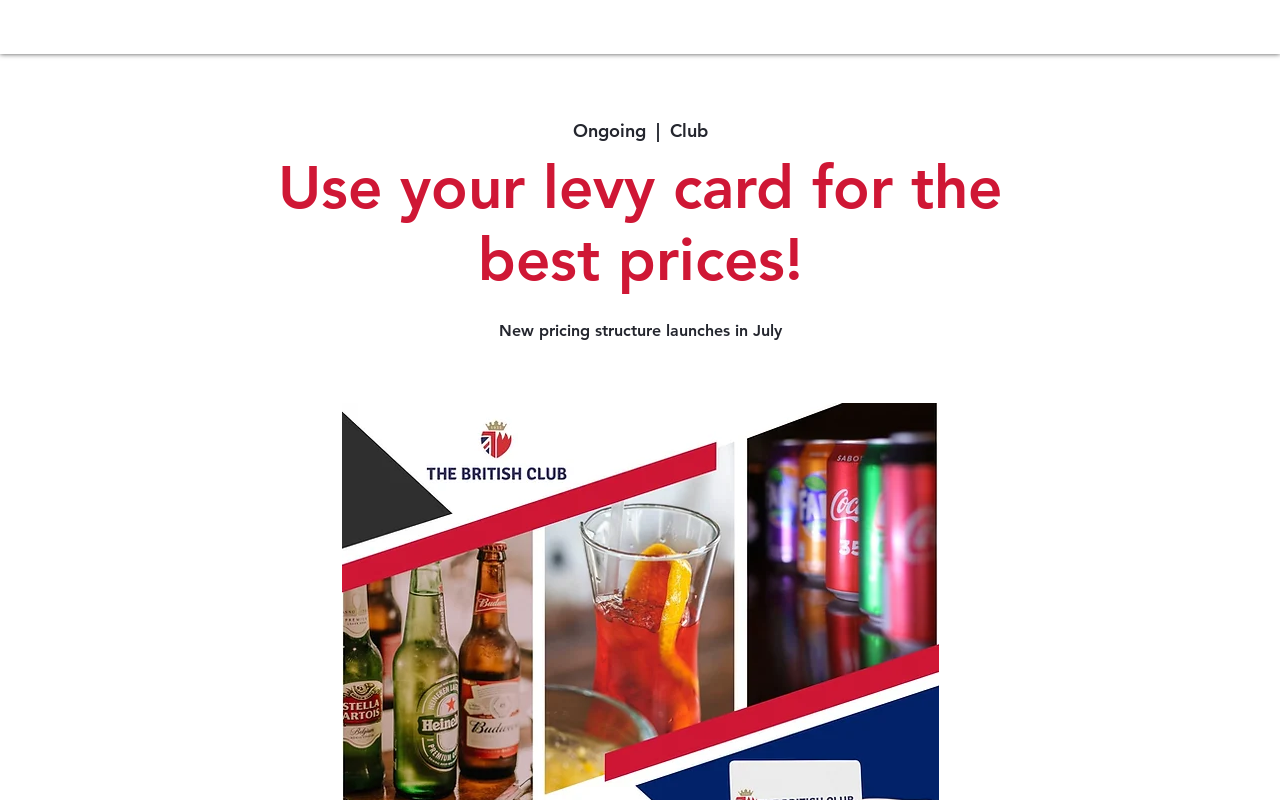Please reply with a single word or brief phrase to the question: 
What is the benefit of using the levy card?

Best prices